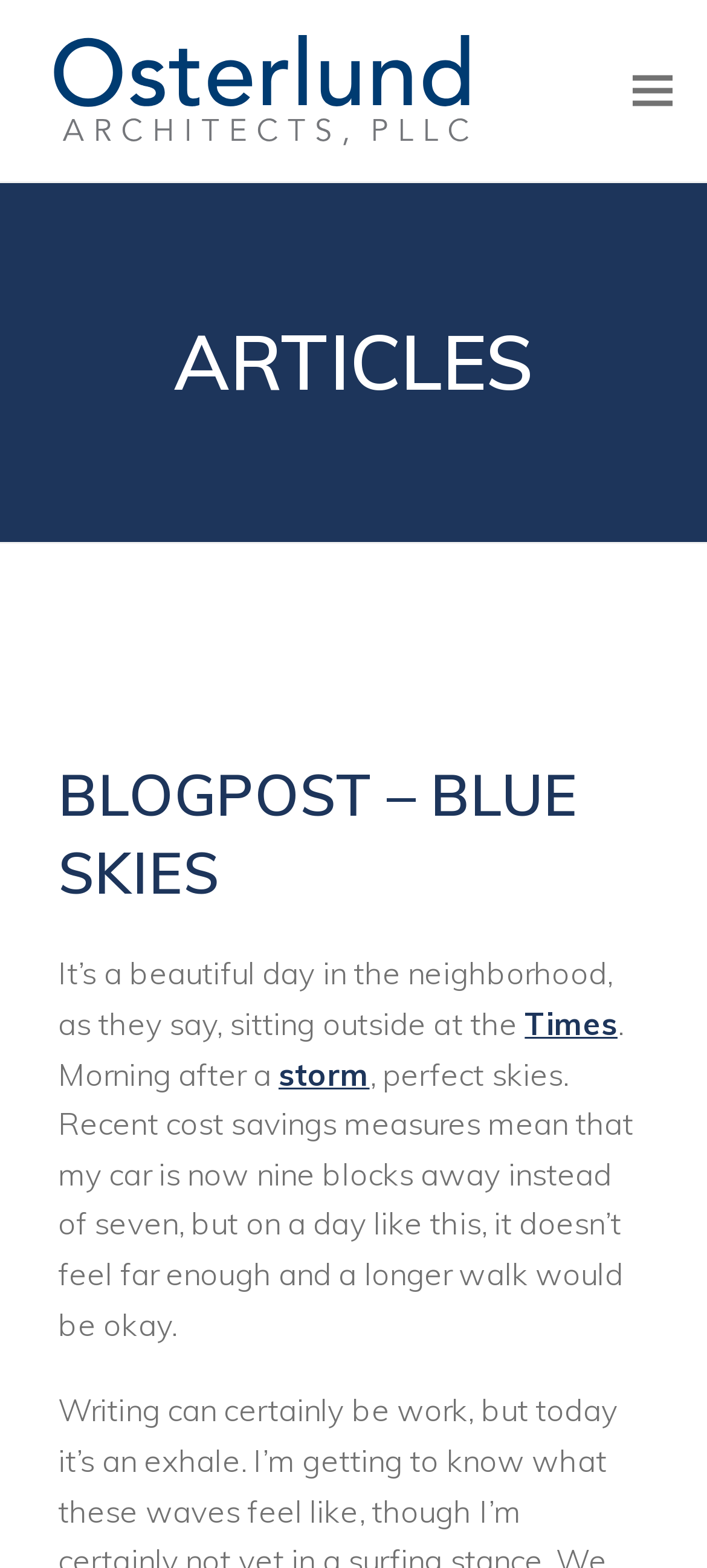Using the element description provided, determine the bounding box coordinates in the format (top-left x, top-left y, bottom-right x, bottom-right y). Ensure that all values are floating point numbers between 0 and 1. Element description: storm

[0.394, 0.672, 0.523, 0.697]